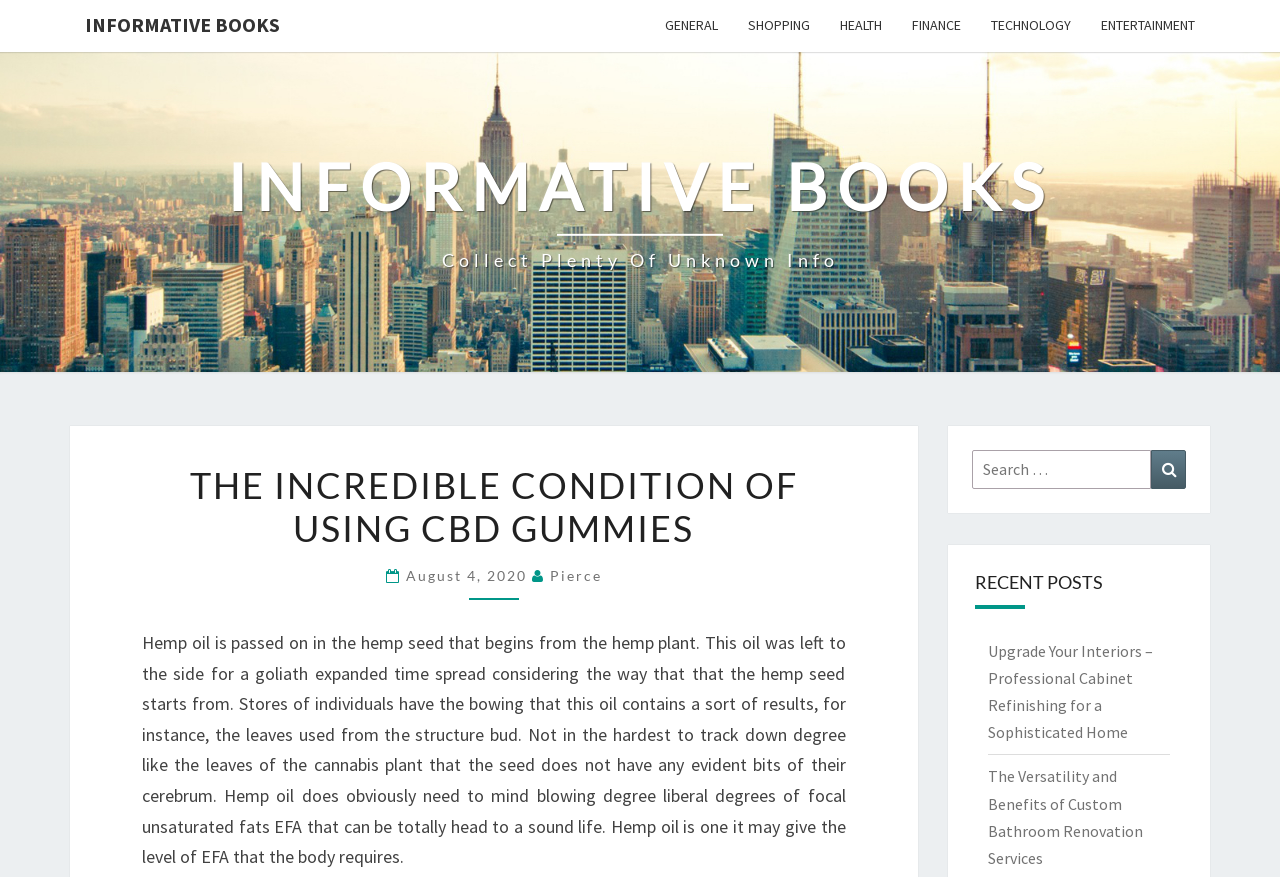What is the main topic of the webpage?
Please respond to the question with a detailed and thorough explanation.

Based on the webpage's content, especially the heading 'THE INCREDIBLE CONDITION OF USING CBD GUMMIES' and the text about hemp oil, it can be inferred that the main topic of the webpage is CBD gummies.